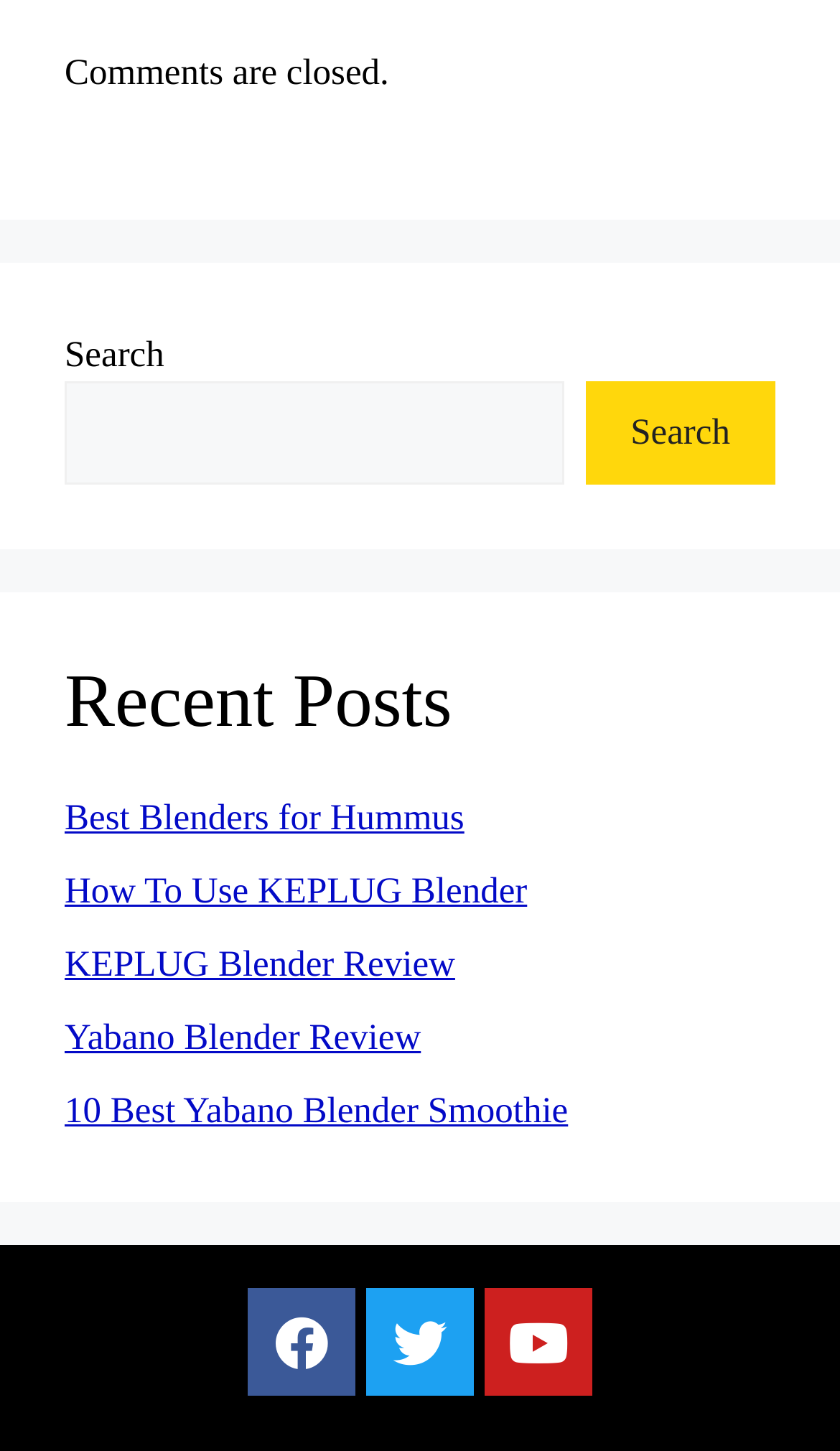Determine the bounding box coordinates of the area to click in order to meet this instruction: "Click on the link to read about Press Freedom Faced More Repression Under President Tinubu’s First Year in Office".

None